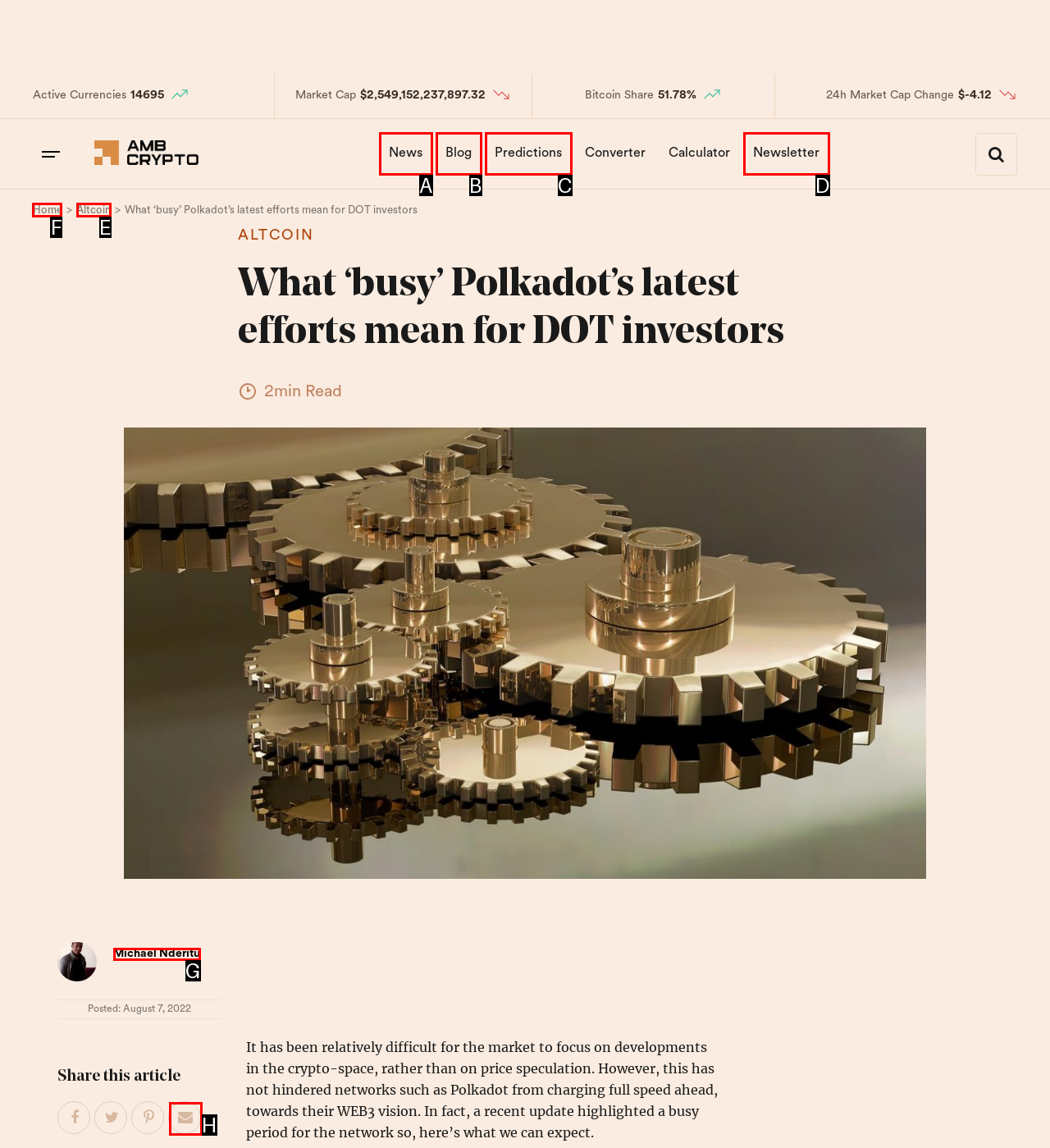Determine the right option to click to perform this task: Visit the 'Usage Permissions' page
Answer with the correct letter from the given choices directly.

None